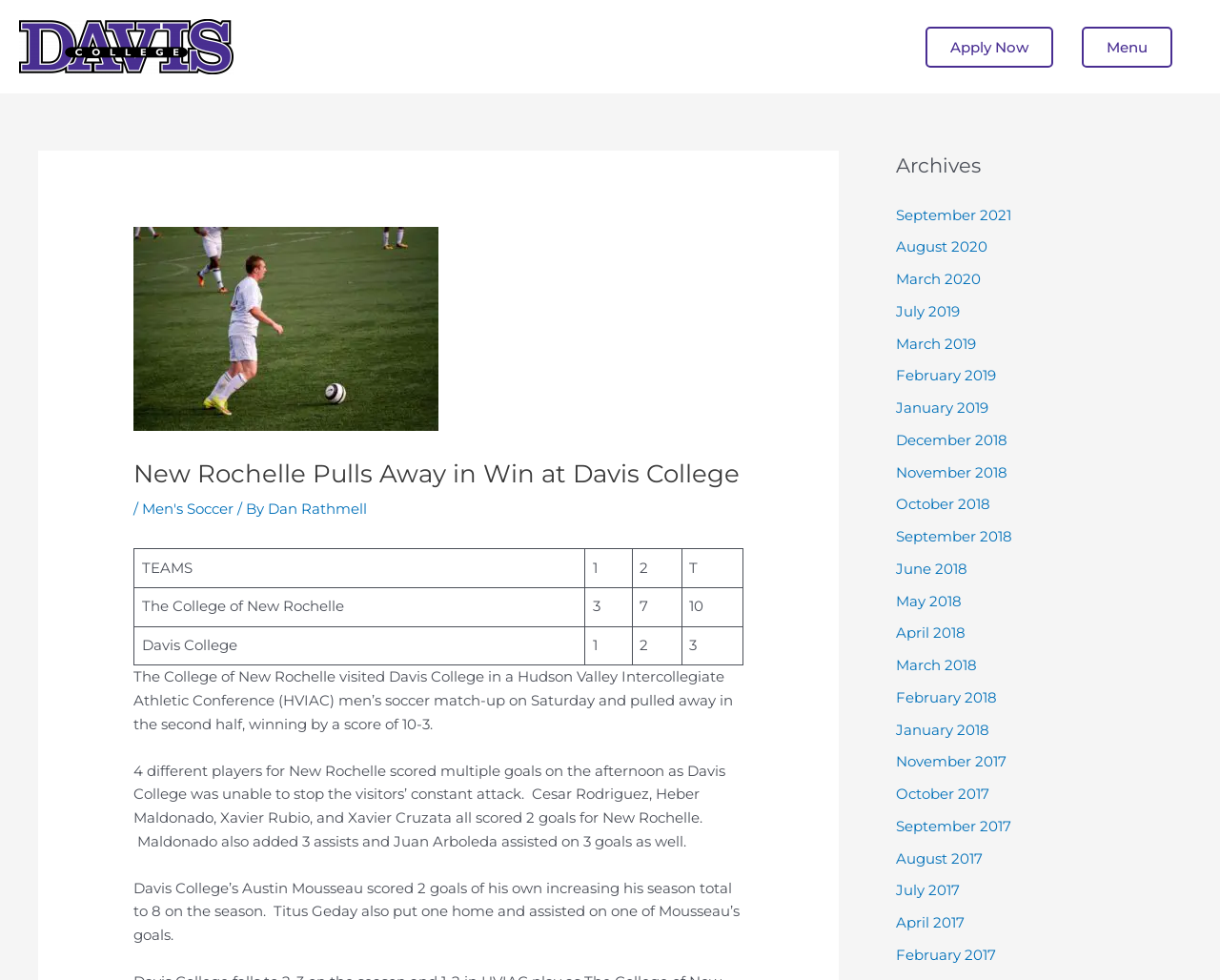How many players scored multiple goals for New Rochelle?
Using the information presented in the image, please offer a detailed response to the question.

The article text mentions that '4 different players for New Rochelle scored multiple goals on the afternoon', and they are listed as Cesar Rodriguez, Heber Maldonado, Xavier Rubio, and Xavier Cruzata, all of whom scored 2 goals each.